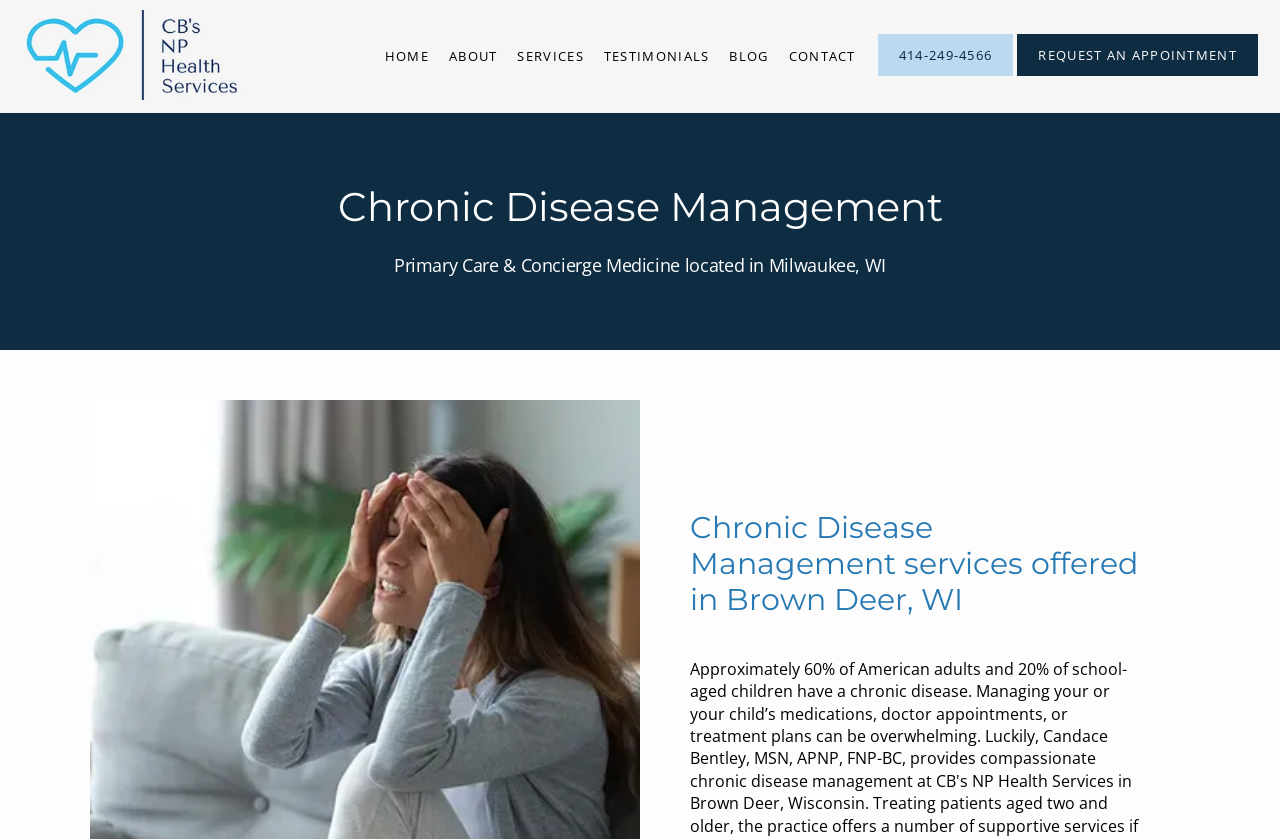Can you find the bounding box coordinates for the UI element given this description: "Services"? Provide the coordinates as four float numbers between 0 and 1: [left, top, right, bottom].

[0.404, 0.056, 0.456, 0.078]